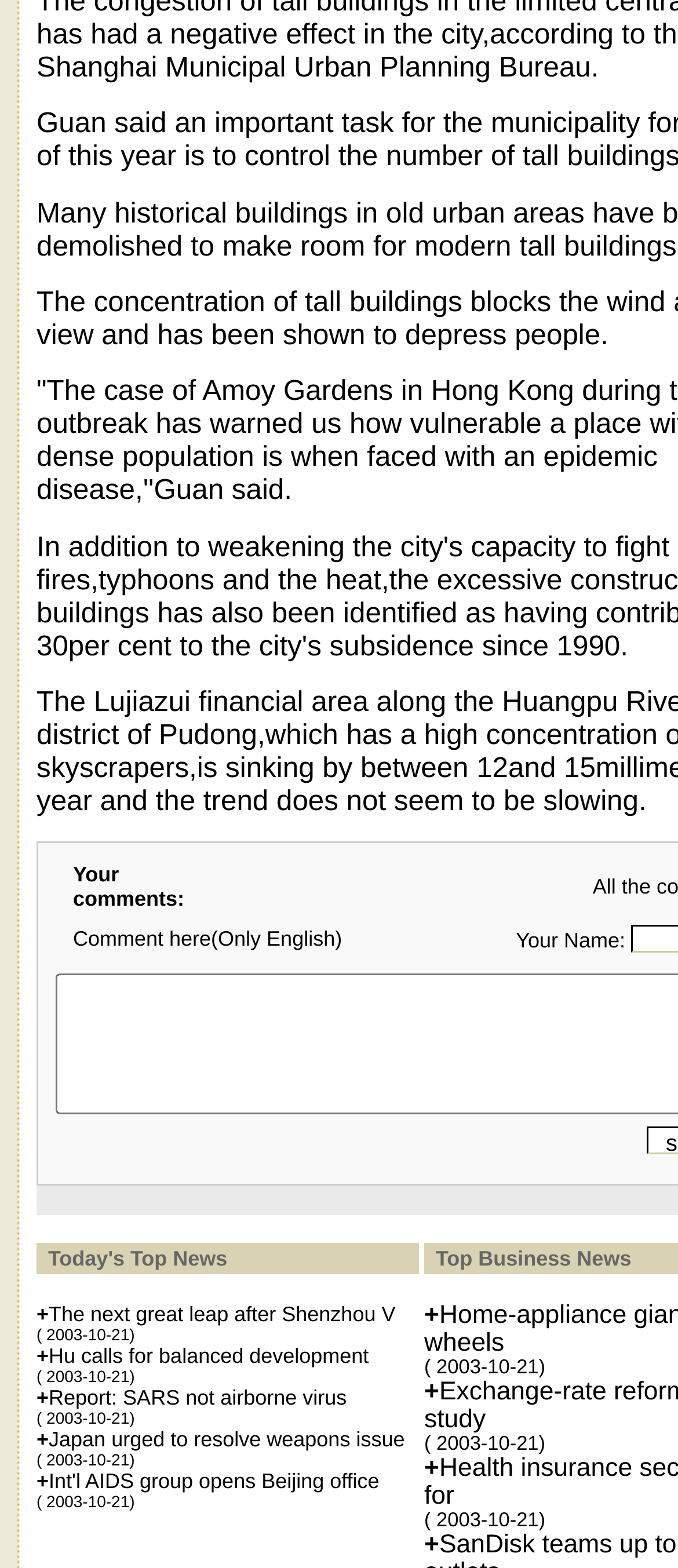Using floating point numbers between 0 and 1, provide the bounding box coordinates in the format (top-left x, top-left y, bottom-right x, bottom-right y). Locate the UI element described here: show notes

None